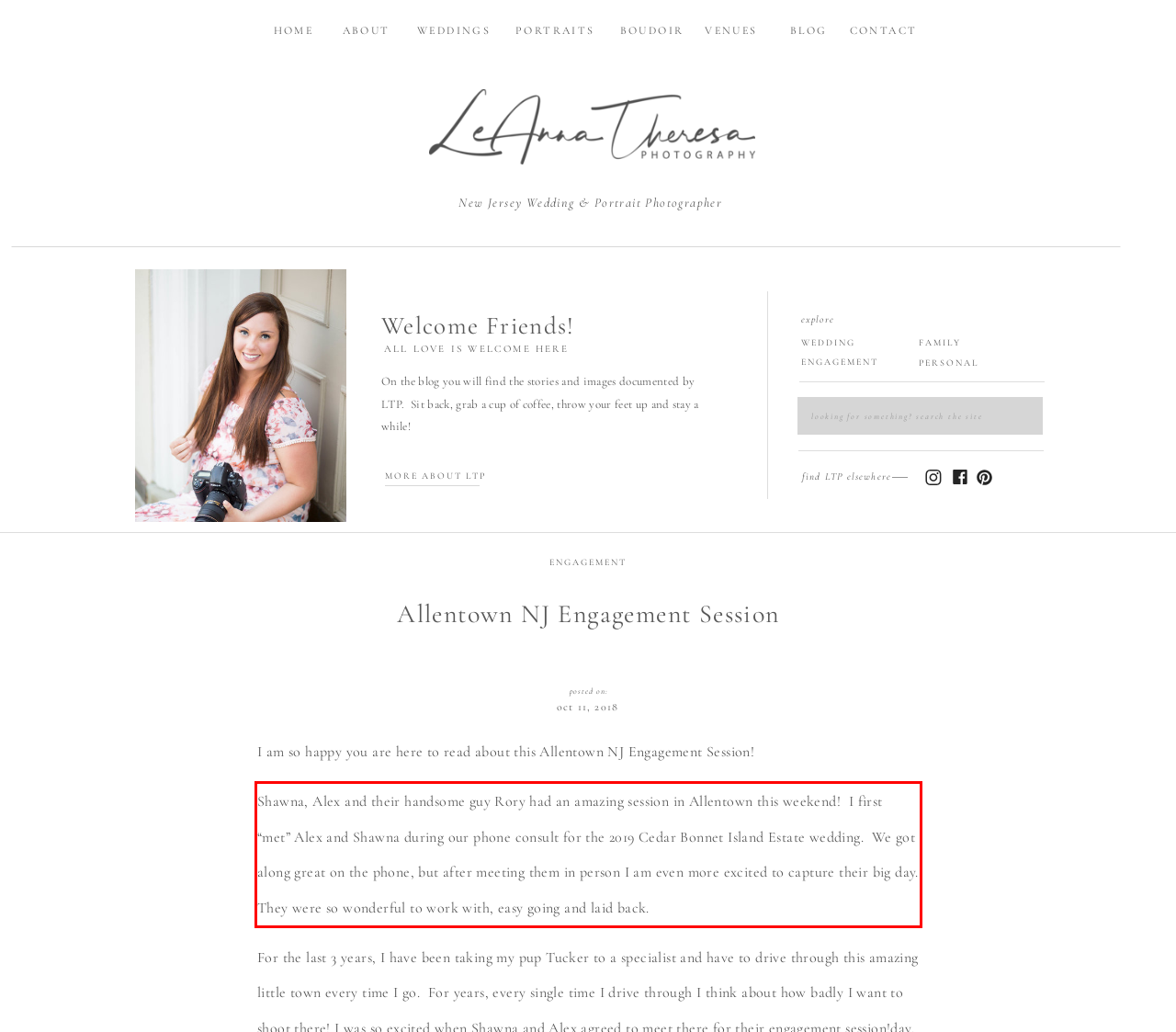You are looking at a screenshot of a webpage with a red rectangle bounding box. Use OCR to identify and extract the text content found inside this red bounding box.

Shawna, Alex and their handsome guy Rory had an amazing session in Allentown this weekend! I first “met” Alex and Shawna during our phone consult for the 2019 Cedar Bonnet Island Estate wedding. We got along great on the phone, but after meeting them in person I am even more excited to capture their big day. They were so wonderful to work with, easy going and laid back.